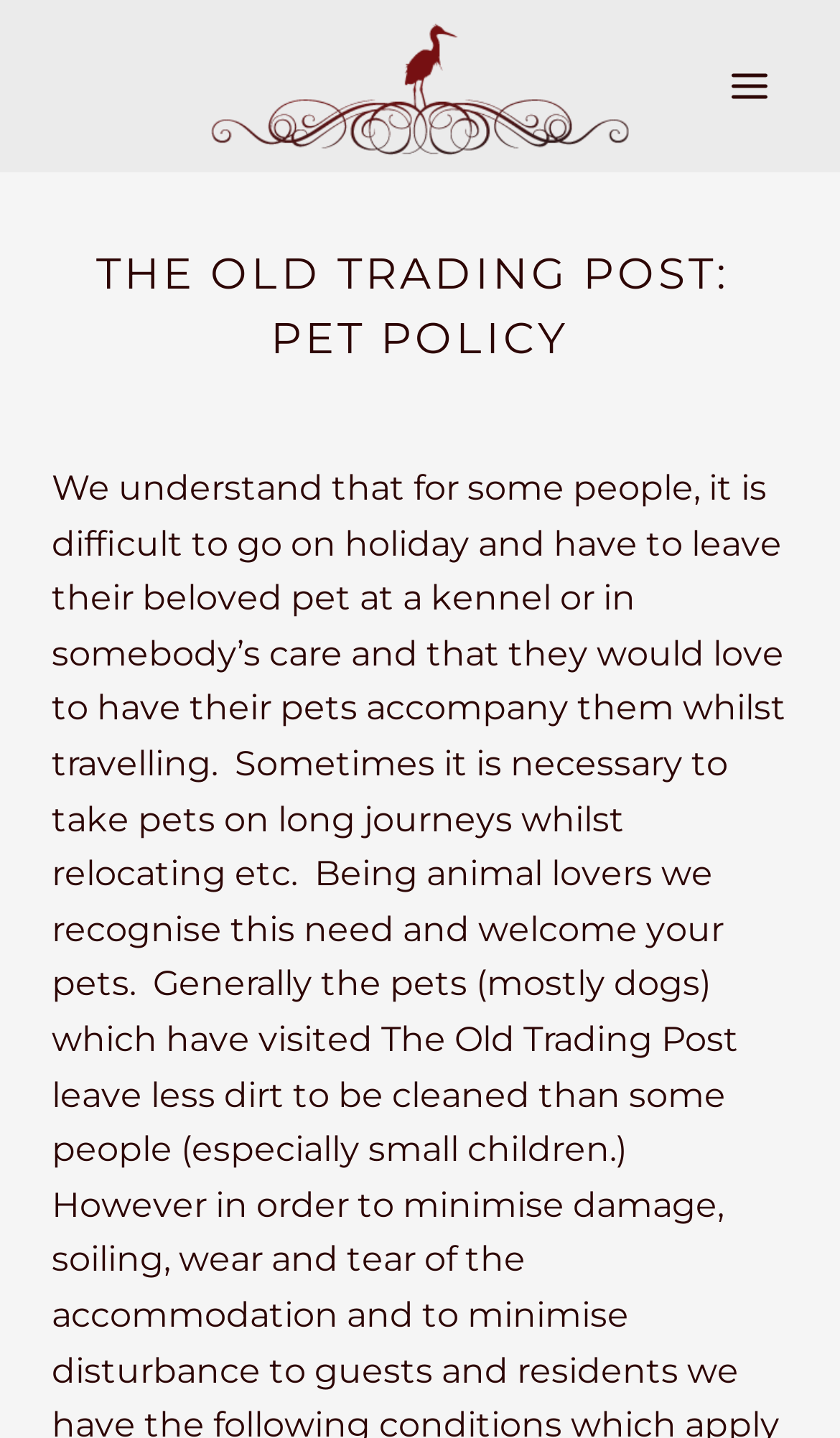Please determine the bounding box of the UI element that matches this description: alt="logo". The coordinates should be given as (top-left x, top-left y, bottom-right x, bottom-right y), with all values between 0 and 1.

[0.244, 0.01, 0.756, 0.109]